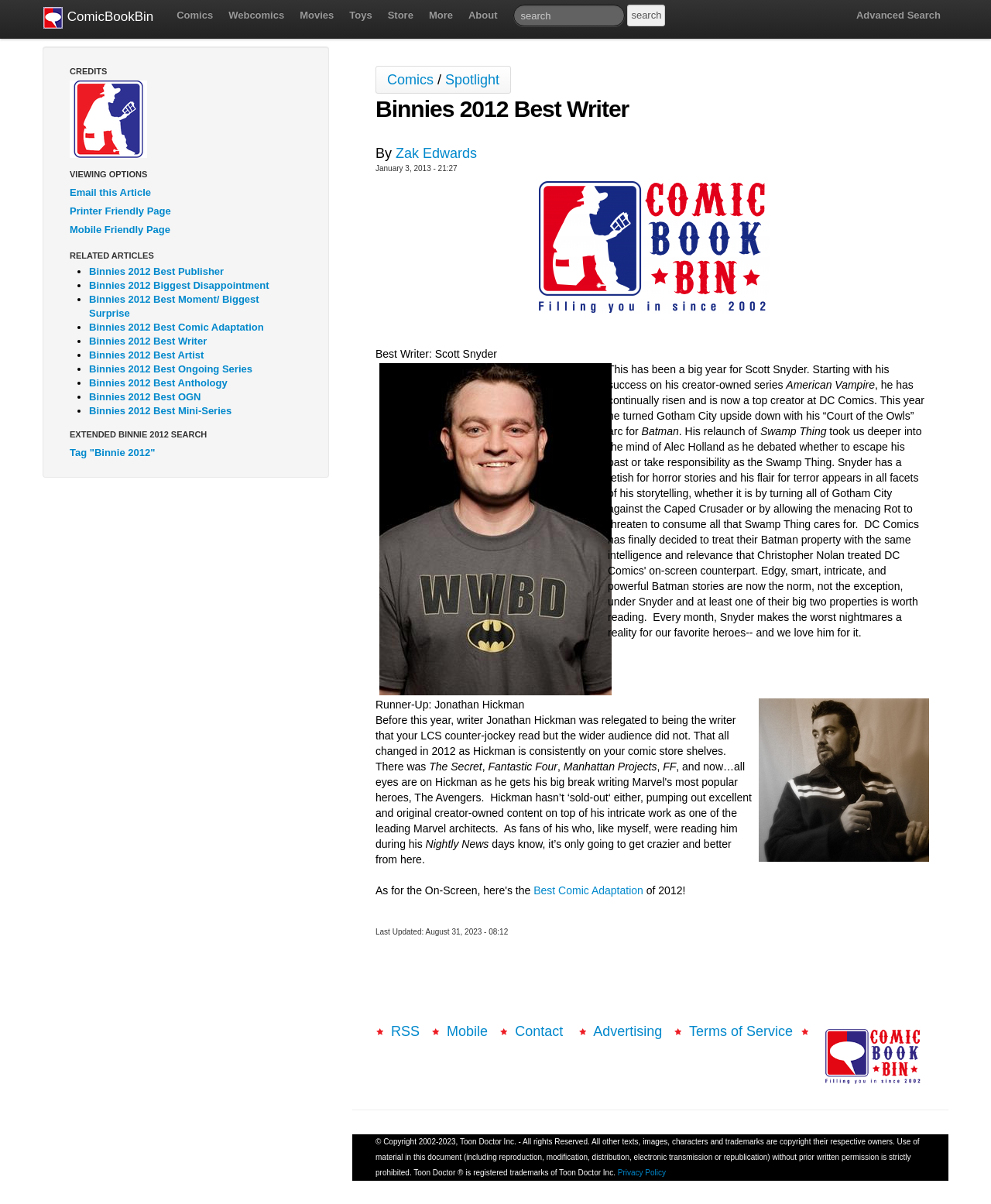What is the name of the website?
Please answer the question with a single word or phrase, referencing the image.

ComicBookBin